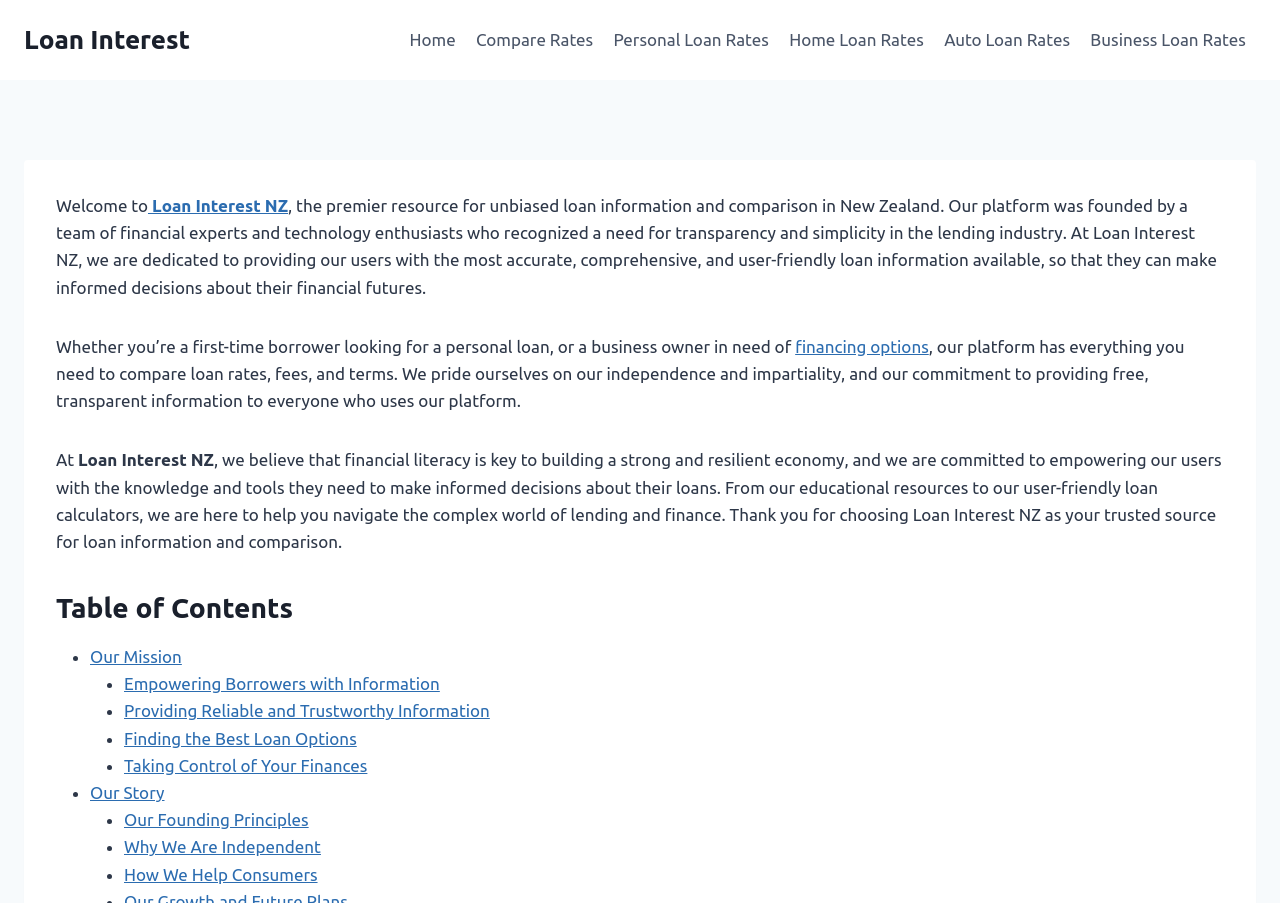Determine the bounding box coordinates of the section I need to click to execute the following instruction: "Click on Our Mission". Provide the coordinates as four float numbers between 0 and 1, i.e., [left, top, right, bottom].

[0.07, 0.717, 0.142, 0.738]